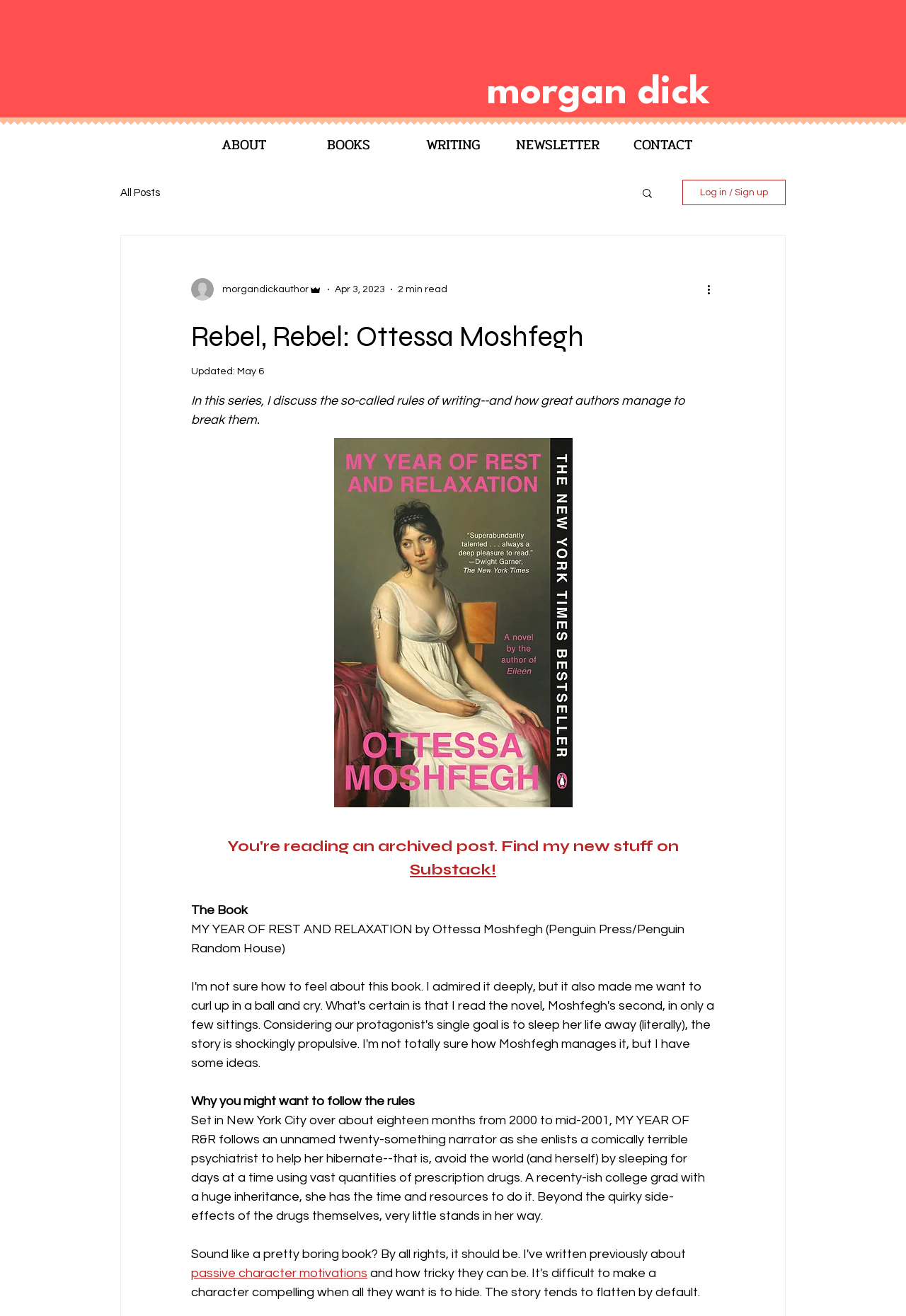Can you show the bounding box coordinates of the region to click on to complete the task described in the instruction: "Read more about MY YEAR OF REST AND RELAXATION"?

[0.211, 0.701, 0.759, 0.726]